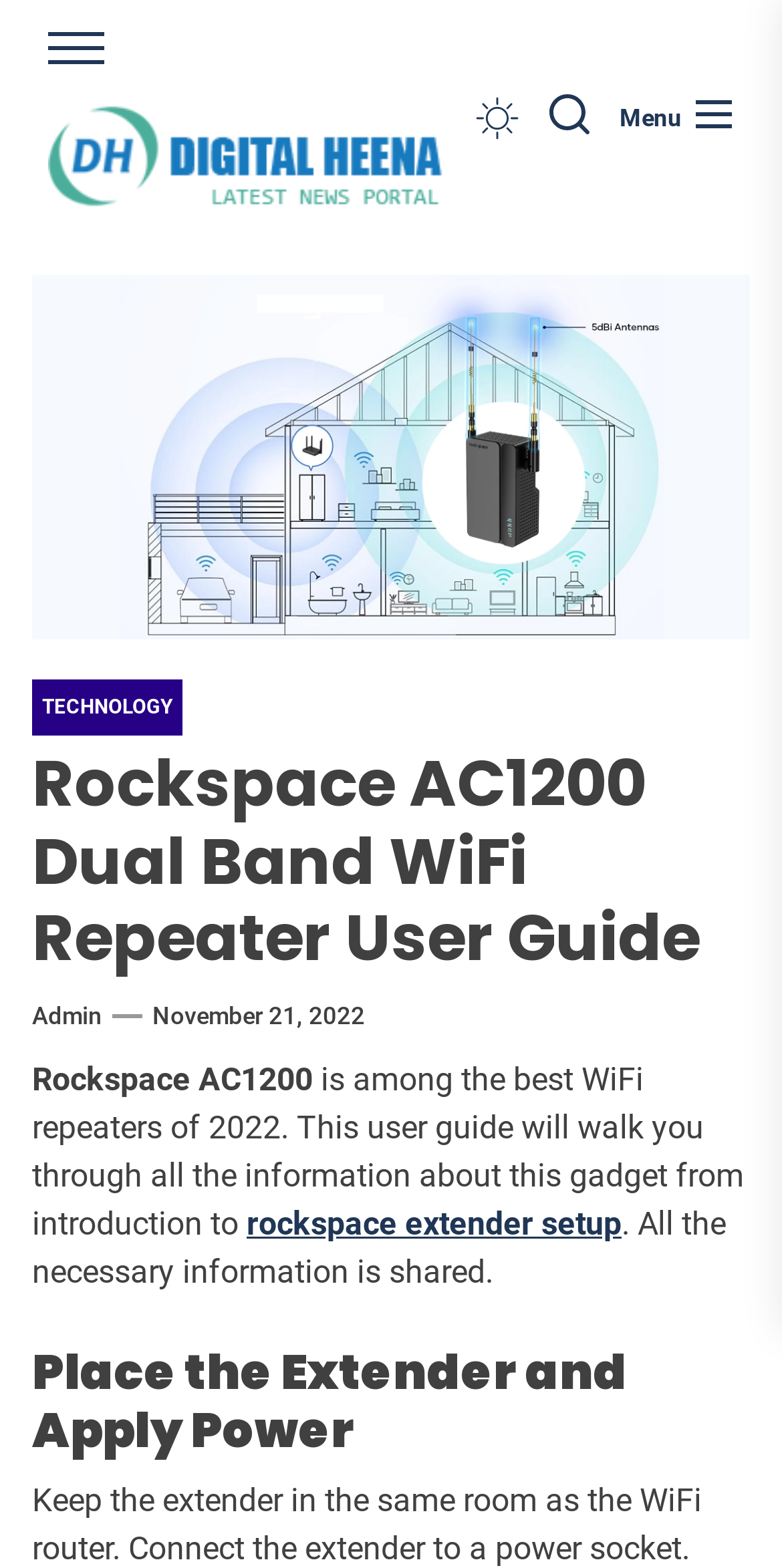What is the name of the WiFi repeater?
Please provide a comprehensive answer to the question based on the webpage screenshot.

The name of the WiFi repeater can be found in the heading 'Rockspace AC1200 Dual Band WiFi Repeater User Guide' and also in the static text 'Rockspace AC1200'.